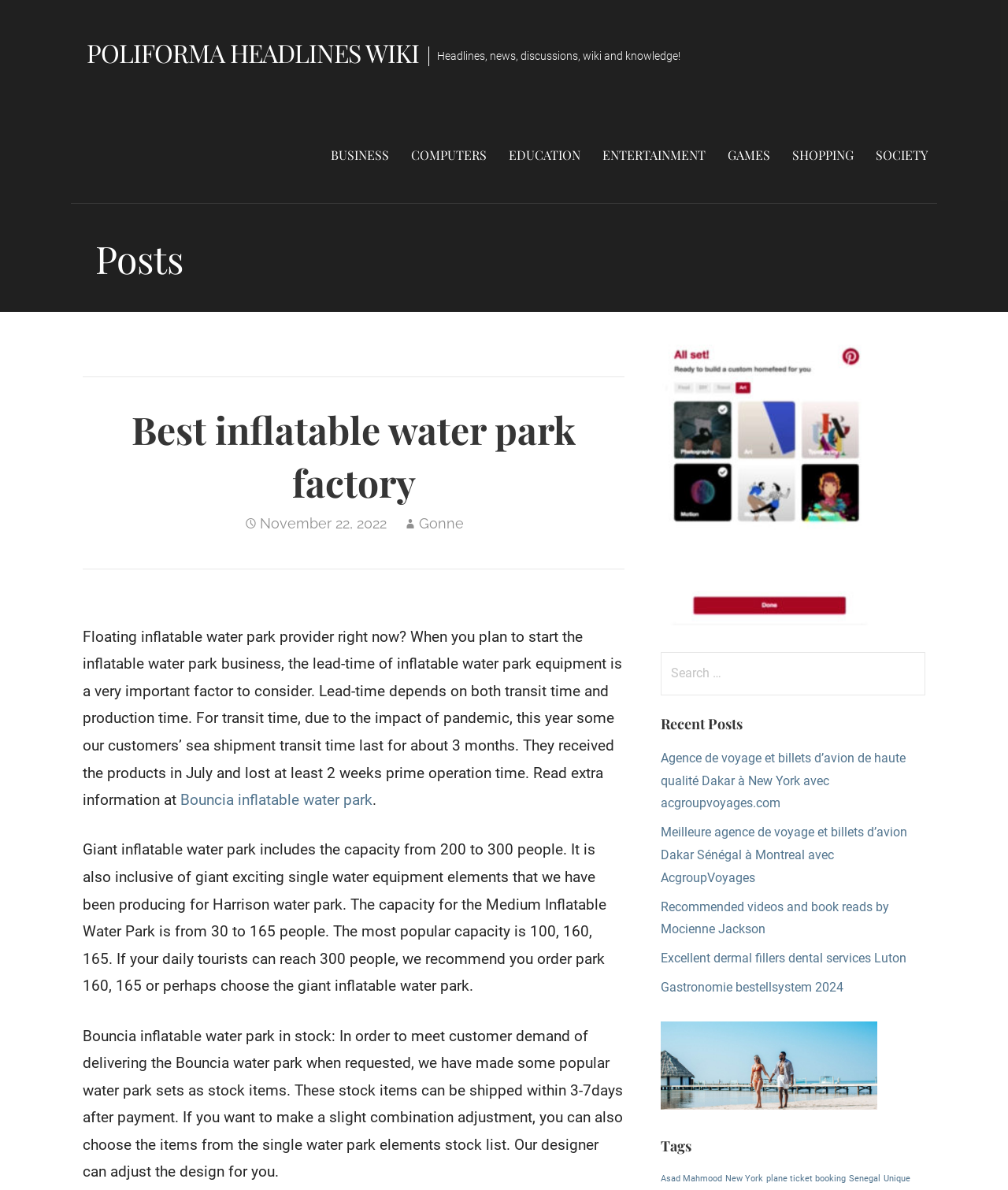Bounding box coordinates should be in the format (top-left x, top-left y, bottom-right x, bottom-right y) and all values should be floating point numbers between 0 and 1. Determine the bounding box coordinate for the UI element described as: Poliforma Headlines Wiki

[0.086, 0.03, 0.416, 0.058]